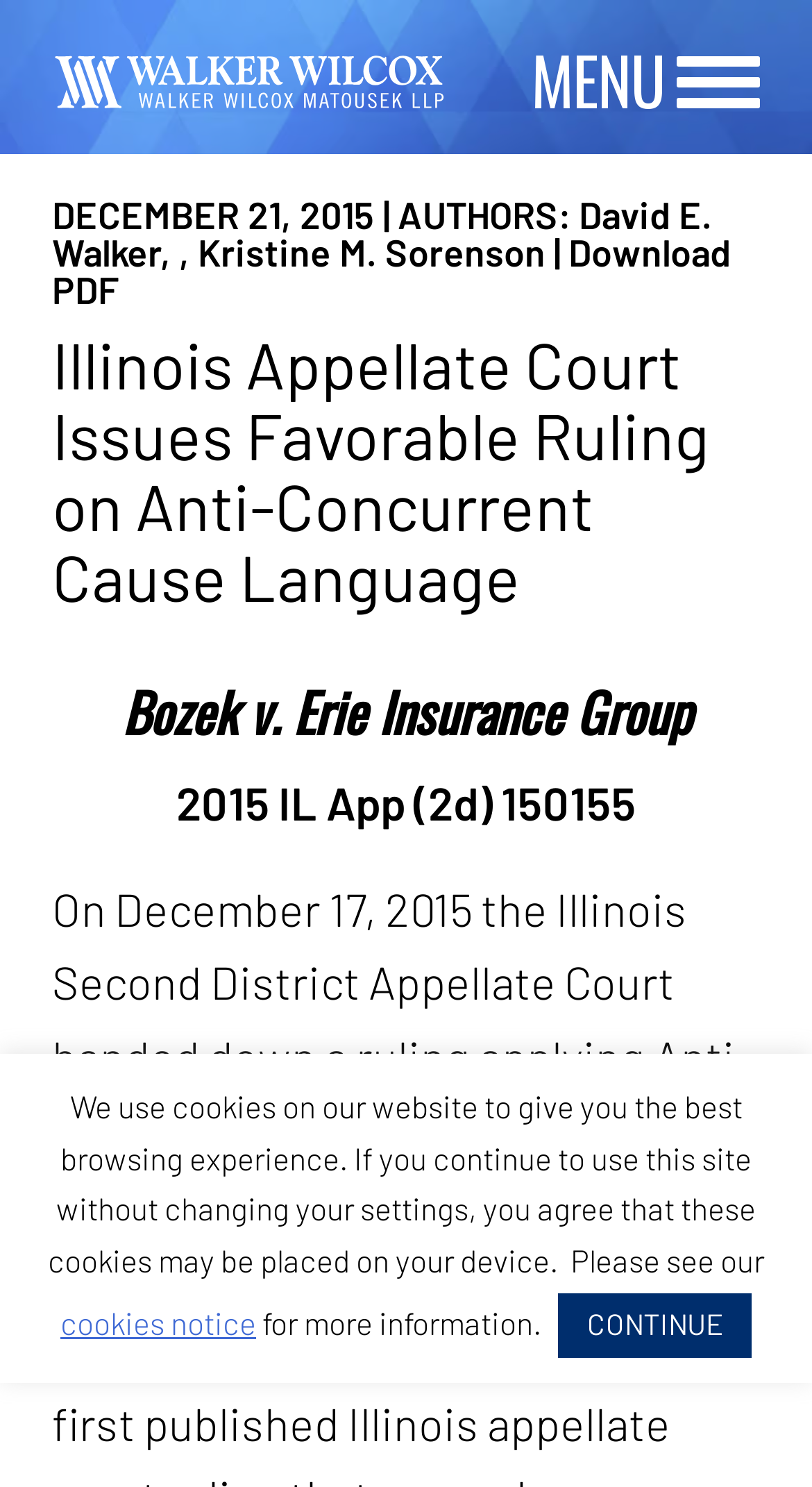Respond with a single word or phrase for the following question: 
What is the name of the court mentioned in the article?

Illinois Appellate Court